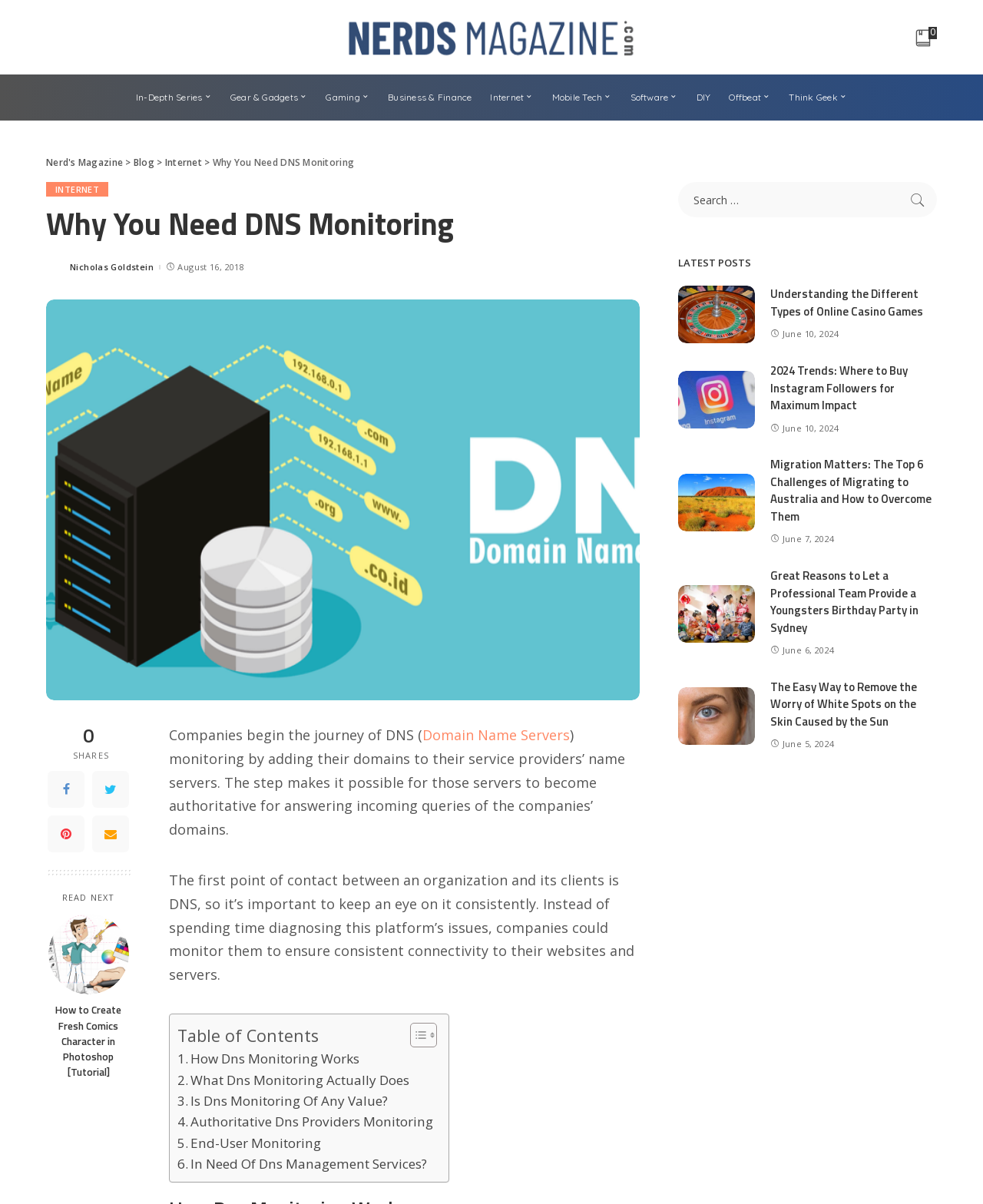Answer this question in one word or a short phrase: What is the name of the magazine?

Nerd's Magazine